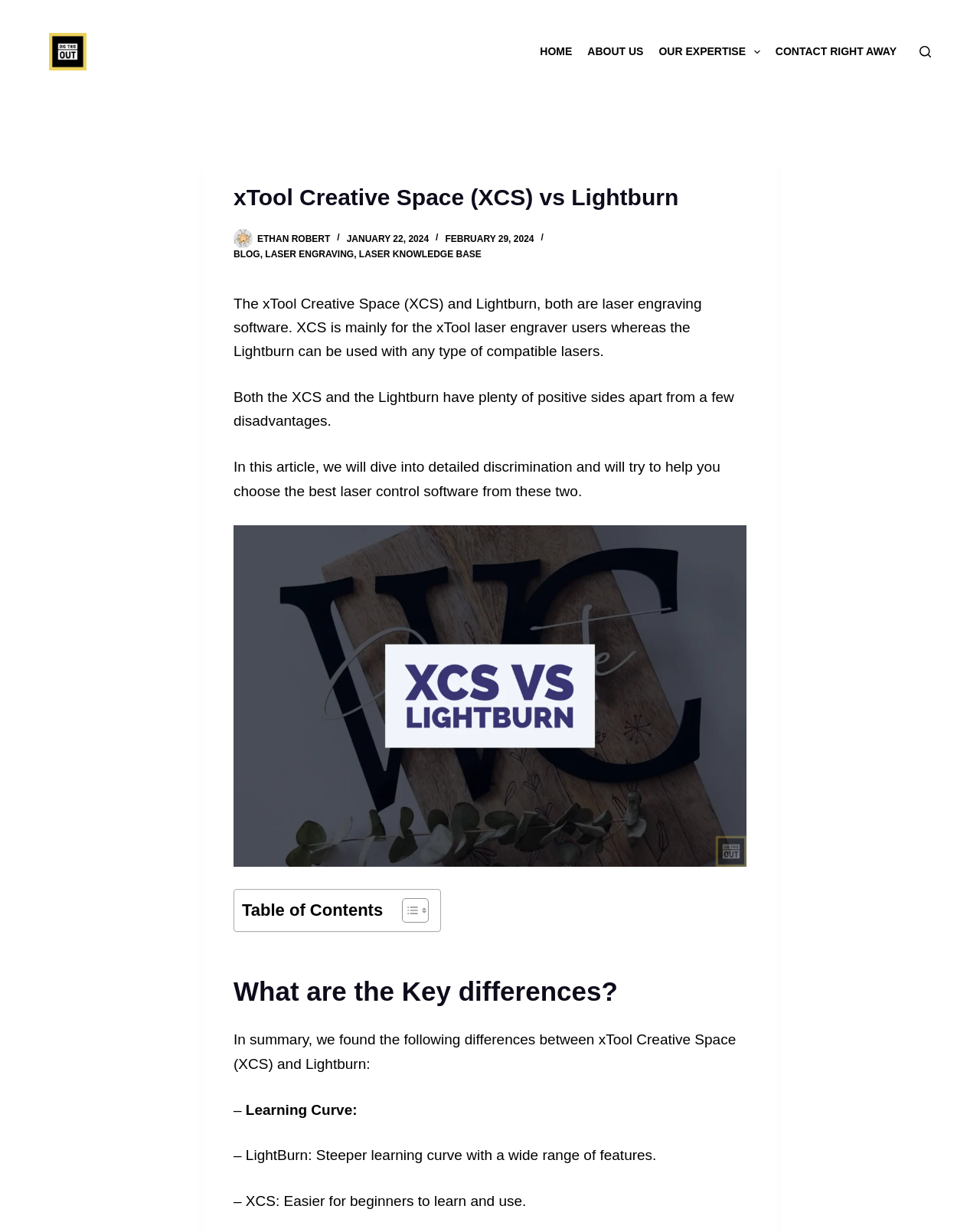Locate and extract the text of the main heading on the webpage.

xTool Creative Space (XCS) vs Lightburn